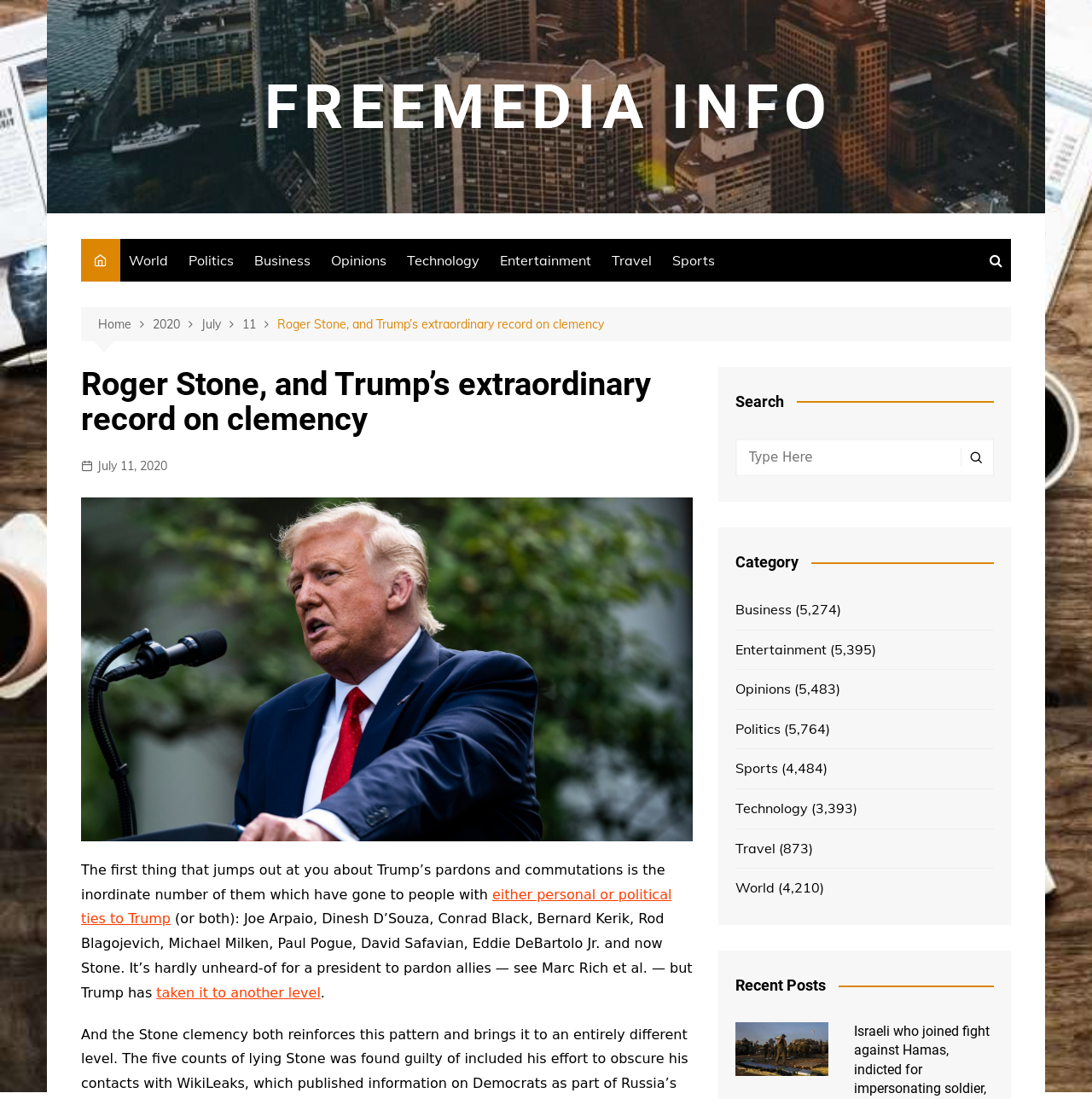Please find the bounding box coordinates of the element that you should click to achieve the following instruction: "Click the 'About Us' link". The coordinates should be presented as four float numbers between 0 and 1: [left, top, right, bottom].

None